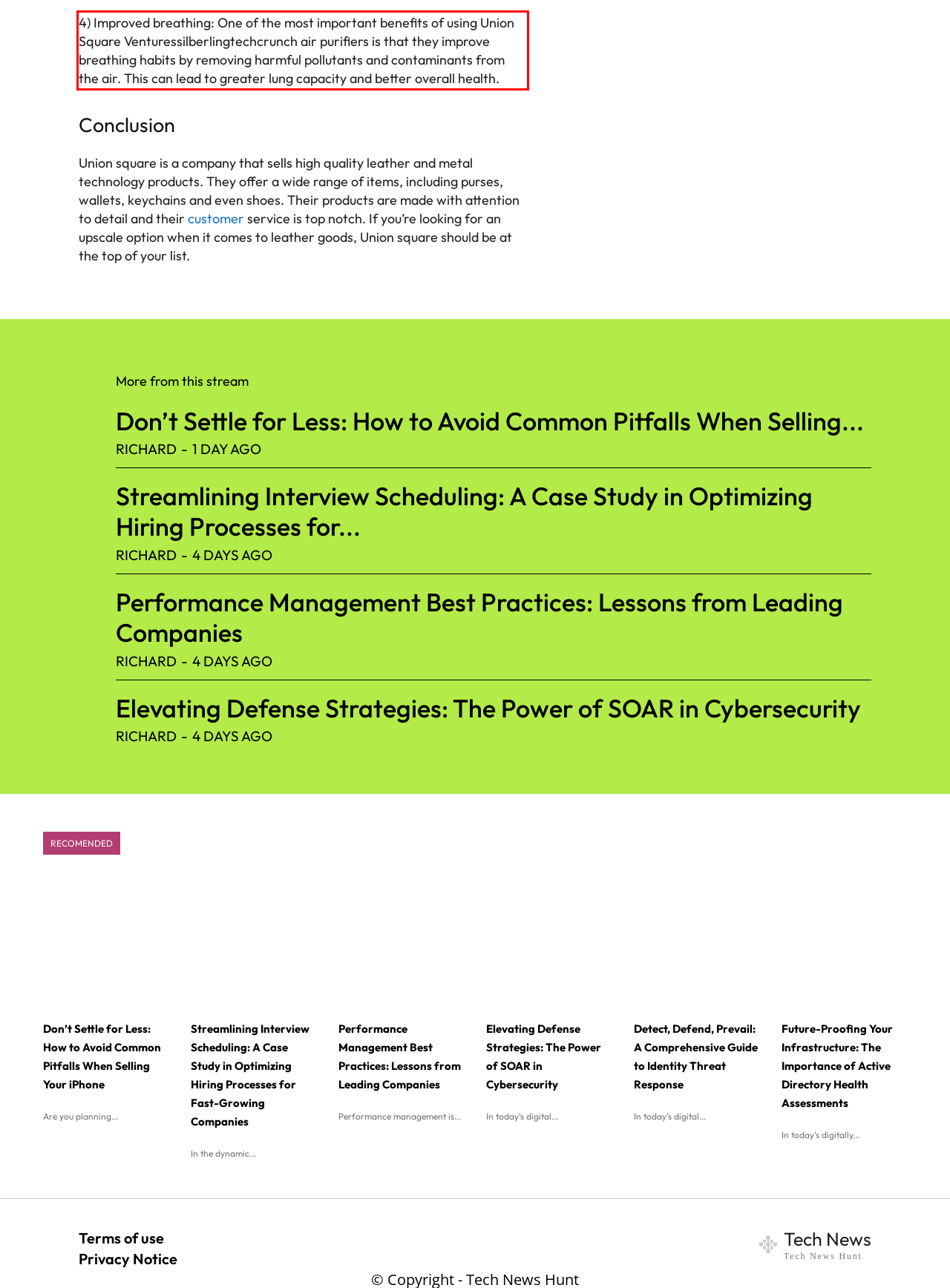You are given a screenshot of a webpage with a UI element highlighted by a red bounding box. Please perform OCR on the text content within this red bounding box.

4) Improved breathing: One of the most important benefits of using Union Square Venturessilberlingtechcrunch air purifiers is that they improve breathing habits by removing harmful pollutants and contaminants from the air. This can lead to greater lung capacity and better overall health.